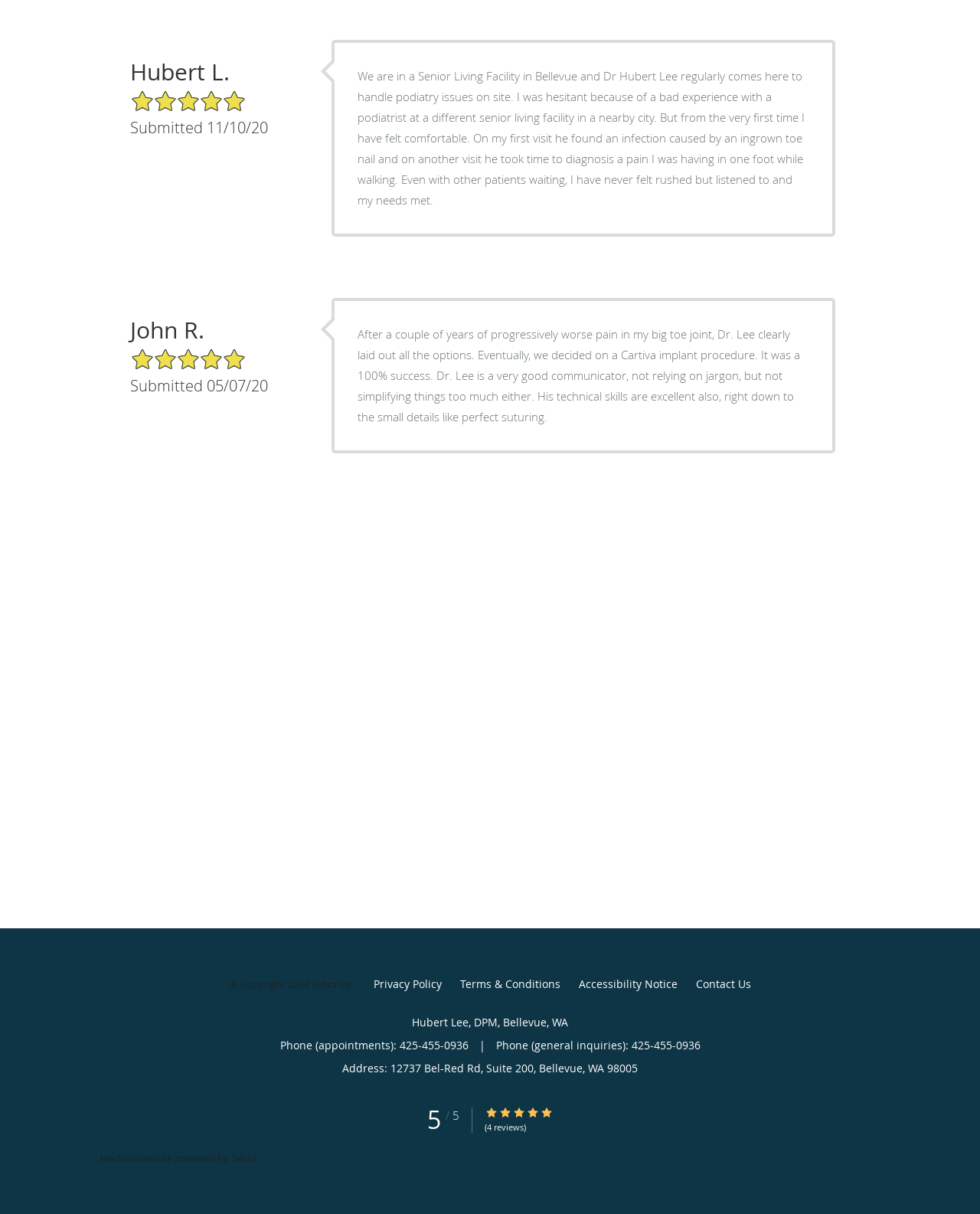Look at the image and write a detailed answer to the question: 
What is the phone number for general inquiries?

The phone number is found in the section of the webpage that lists the doctor's contact information, including the phone number for appointments and general inquiries.